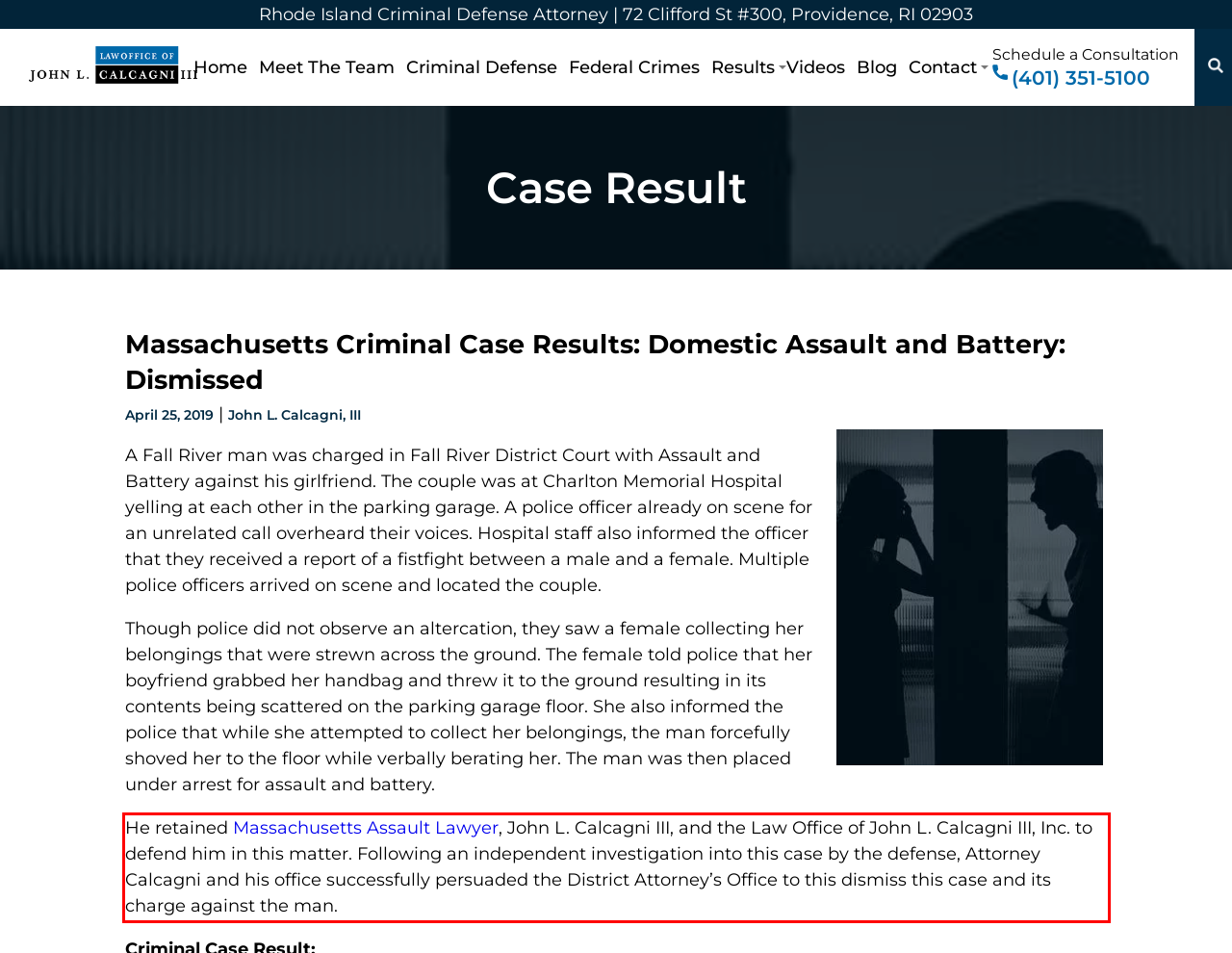Within the screenshot of a webpage, identify the red bounding box and perform OCR to capture the text content it contains.

He retained Massachusetts Assault Lawyer, John L. Calcagni III, and the Law Office of John L. Calcagni III, Inc. to defend him in this matter. Following an independent investigation into this case by the defense, Attorney Calcagni and his office successfully persuaded the District Attorney’s Office to this dismiss this case and its charge against the man.